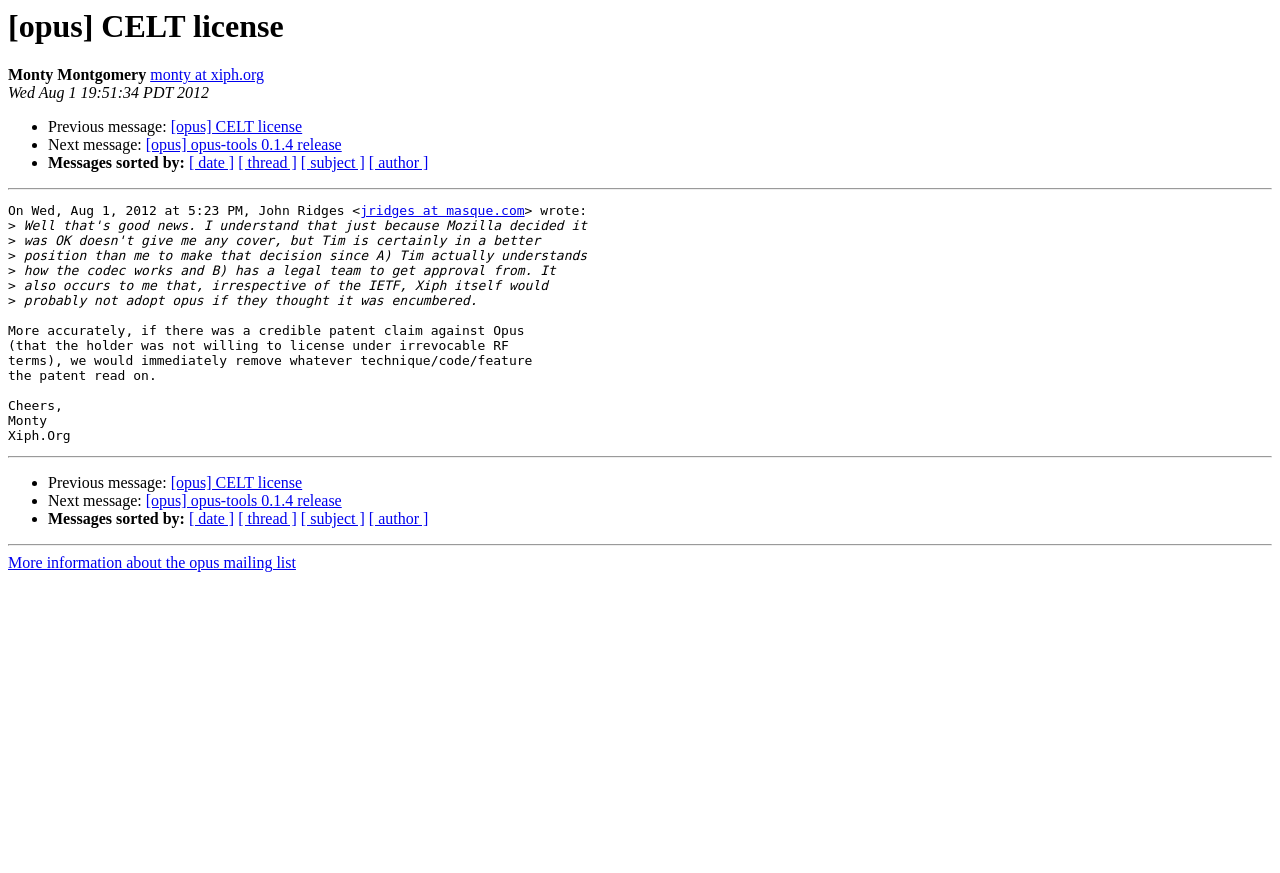Provide an in-depth caption for the contents of the webpage.

This webpage appears to be an archived email thread from the Opus mailing list. At the top, there is a heading with the title "[opus] CELT license" and the name "Monty Montgomery" followed by an email address "monty at xiph.org". Below this, there is a timestamp "Wed Aug 1 19:51:34 PDT 2012".

The main content of the page is an email thread, with each message separated by a horizontal separator line. The first message is from John Ridges, and it discusses the CELT license and patent issues related to Opus. The message is followed by a response from Monty Montgomery, who explains that Xiph would not adopt Opus if it were encumbered by patents.

On the left side of the page, there is a navigation menu with links to previous and next messages, as well as options to sort messages by date, thread, subject, and author. This menu is repeated at the bottom of the page.

There are a total of 5 links to other messages in the thread, and 5 links to sort messages by different criteria. The page also contains 14 static text elements, 7 list markers, and 3 separator lines.